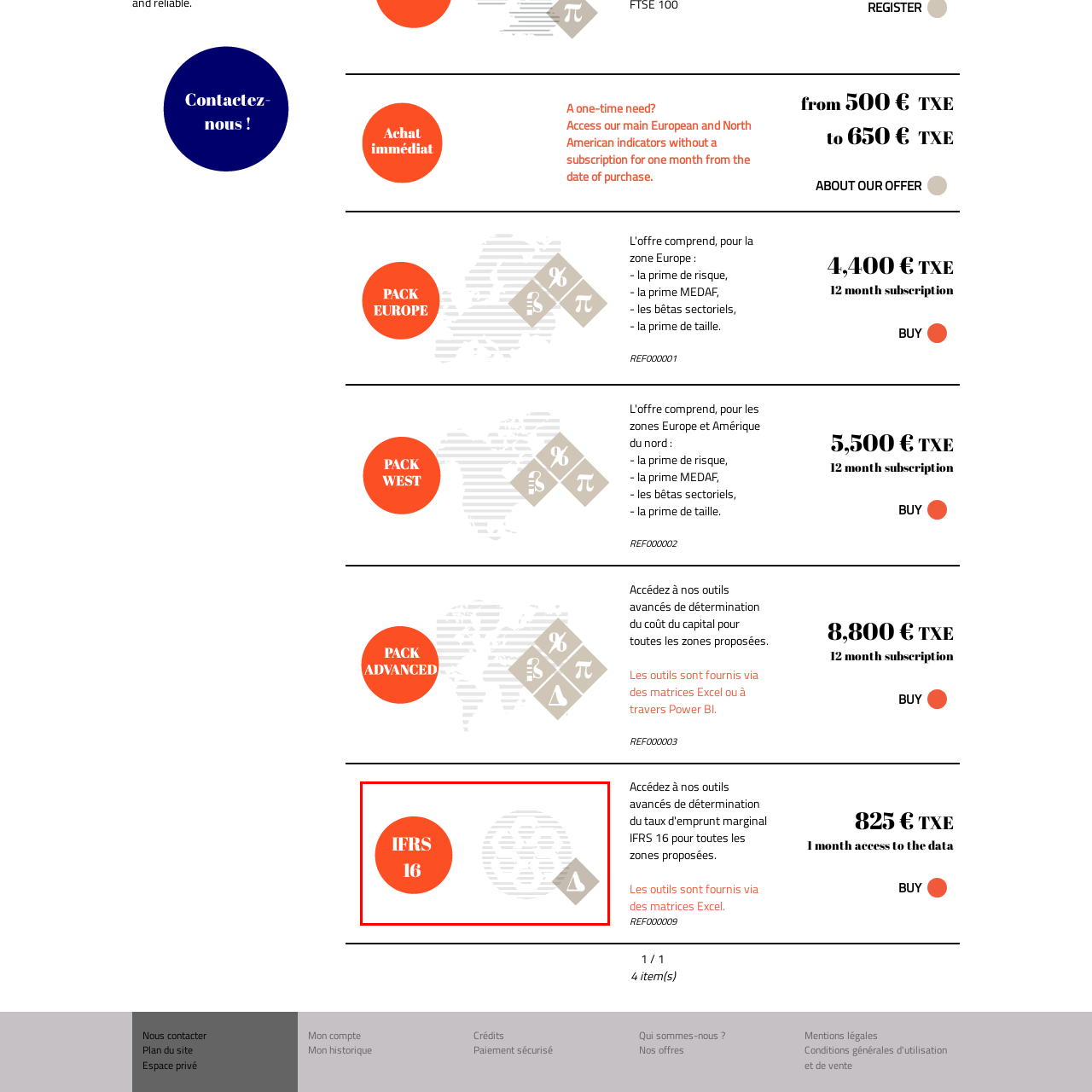What is the tone of the stylized logo?
Focus on the image section enclosed by the red bounding box and answer the question thoroughly.

The stylized logo on the right side of the image features interconnected shapes, and the tone of this logo is soft gray, which is less defined than the bold text of the IFRS 16, but still suggests collaboration or regulatory frameworks.